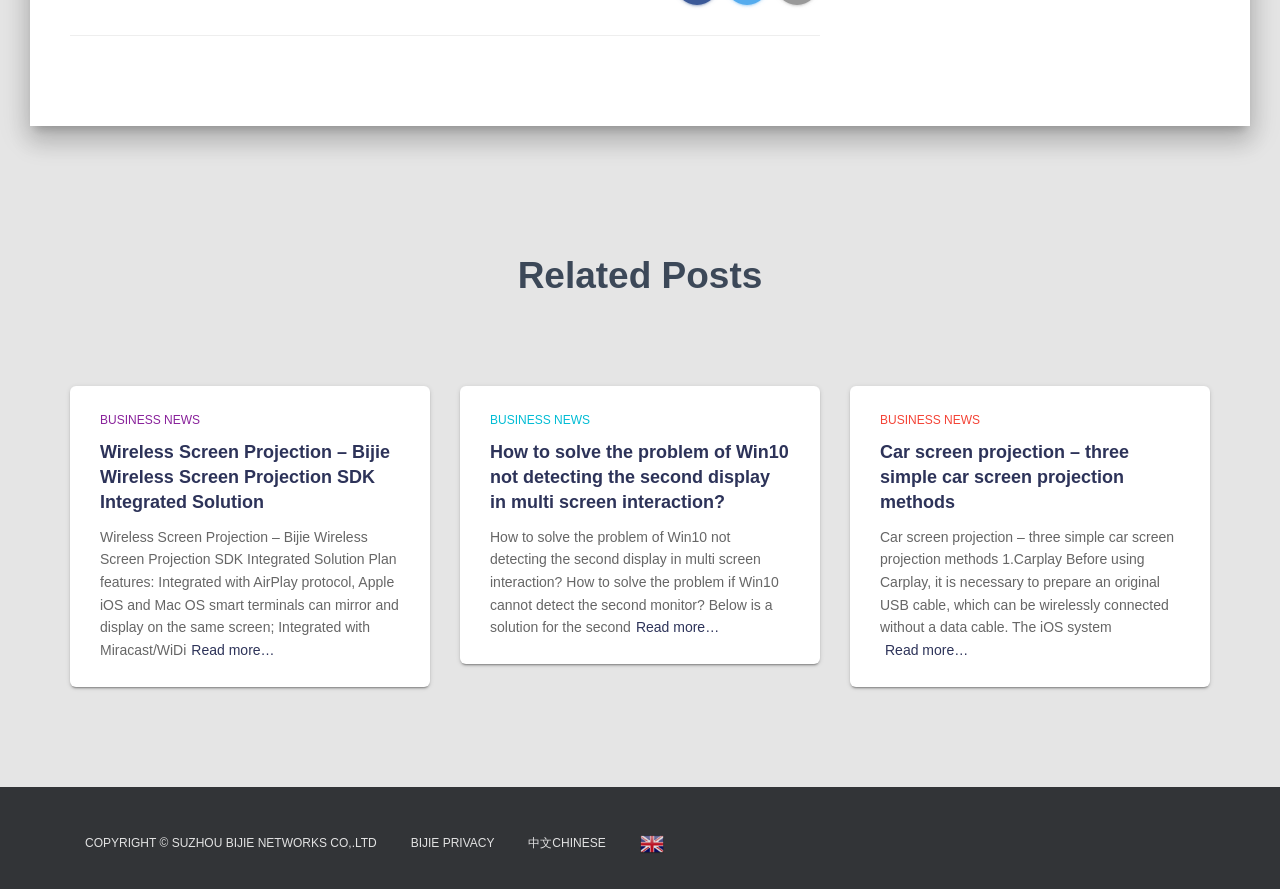What is the category of the first post?
Using the information from the image, provide a comprehensive answer to the question.

The first post is categorized as 'BUSINESS NEWS' because the heading 'BUSINESS NEWS' is above the link 'BUSINESS NEWS' and the static text 'Wireless Screen Projection – Bijie Wireless Screen Projection SDK Integrated Solution Plan features: Integrated with AirPlay protocol, Apple iOS and Mac OS smart terminals can mirror and display on the same screen; Integrated with Miracast/WiDi'.